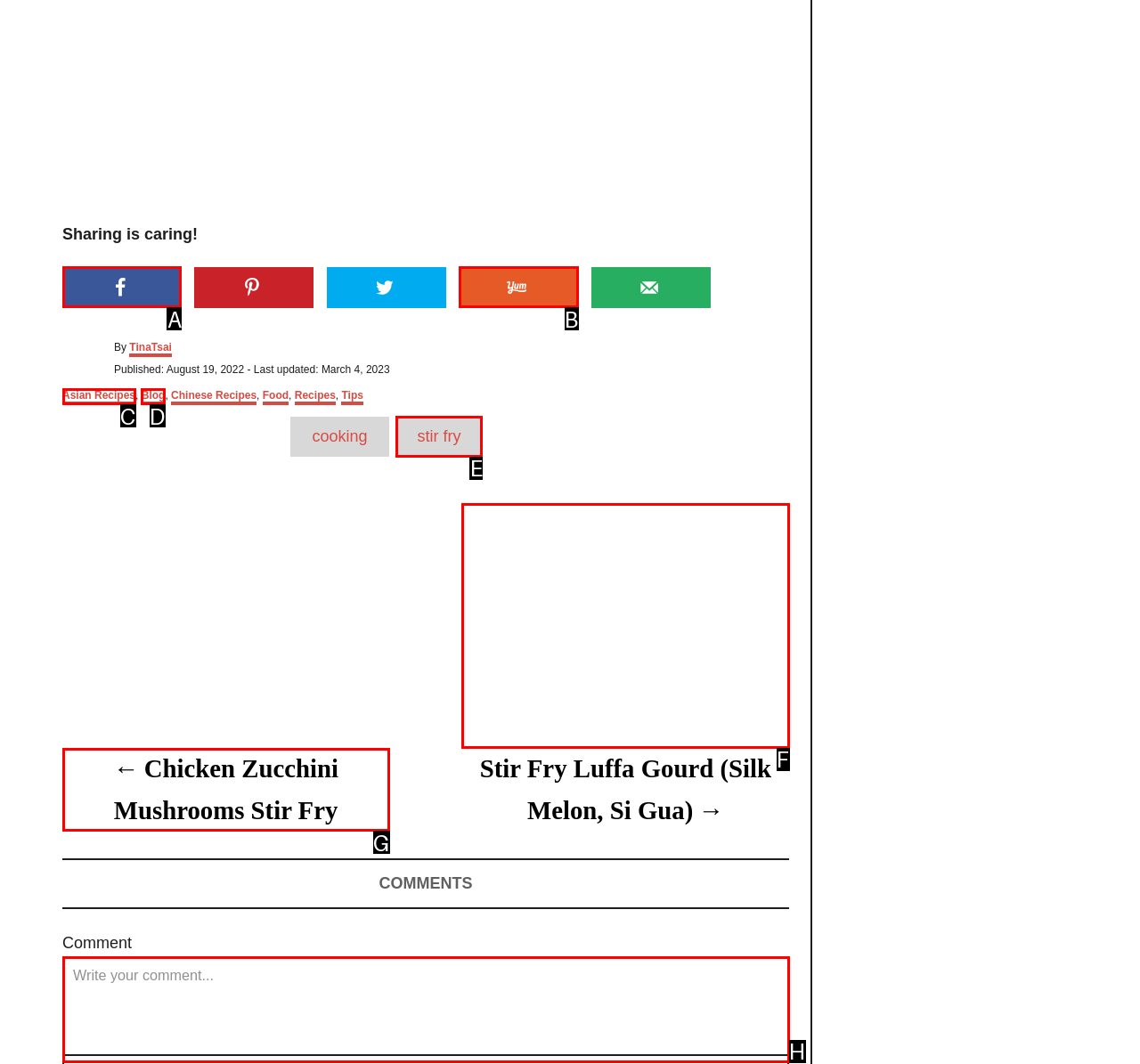Tell me the letter of the HTML element that best matches the description: Chicken Zucchini Mushrooms Stir Fry from the provided options.

G